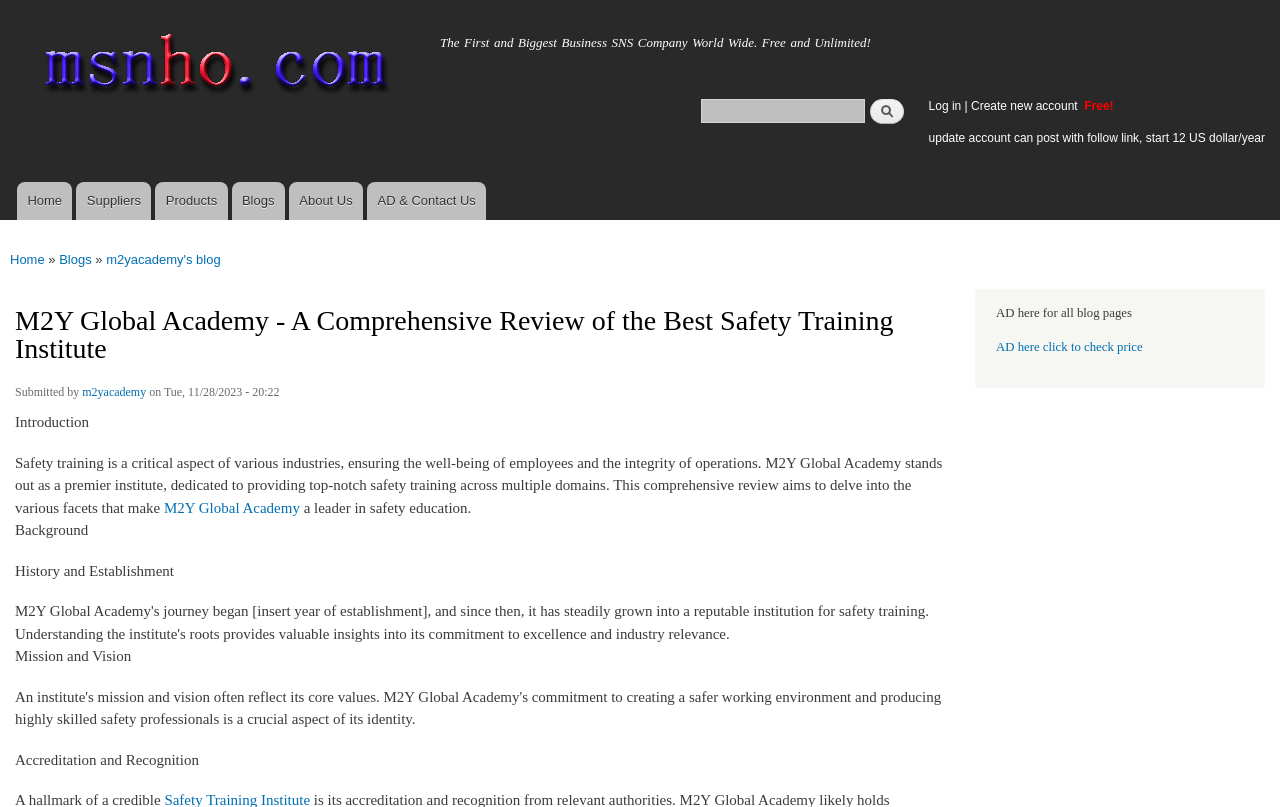Provide a comprehensive caption for the webpage.

The webpage is about M2Y Global Academy, a comprehensive review of the best safety training institute. At the top, there is a link to skip to the main content, followed by a navigation menu with links to Home, Suppliers, Products, Blogs, About Us, and AD & Contact Us. Below the navigation menu, there is a search form with a textbox and a search button.

On the left side, there is a vertical menu with links to Home, Suppliers, Products, Blogs, and About Us. Below the vertical menu, there is a section with a heading "You are here" that indicates the current location in the website hierarchy.

The main content of the webpage is divided into sections, starting with an introduction to M2Y Global Academy, which provides top-notch safety training across multiple domains. The introduction is followed by sections on Background, History and Establishment, Mission and Vision, and Accreditation and Recognition.

Throughout the webpage, there are several links to other pages, including the login link, create new account link, and links to specific blog posts. There are also several images, including a logo image for Home and an image for the search form.

At the bottom of the webpage, there is a footer section with information about the author of the blog post, the date it was submitted, and a link to the author's profile. There is also an advertisement section on the right side of the webpage.